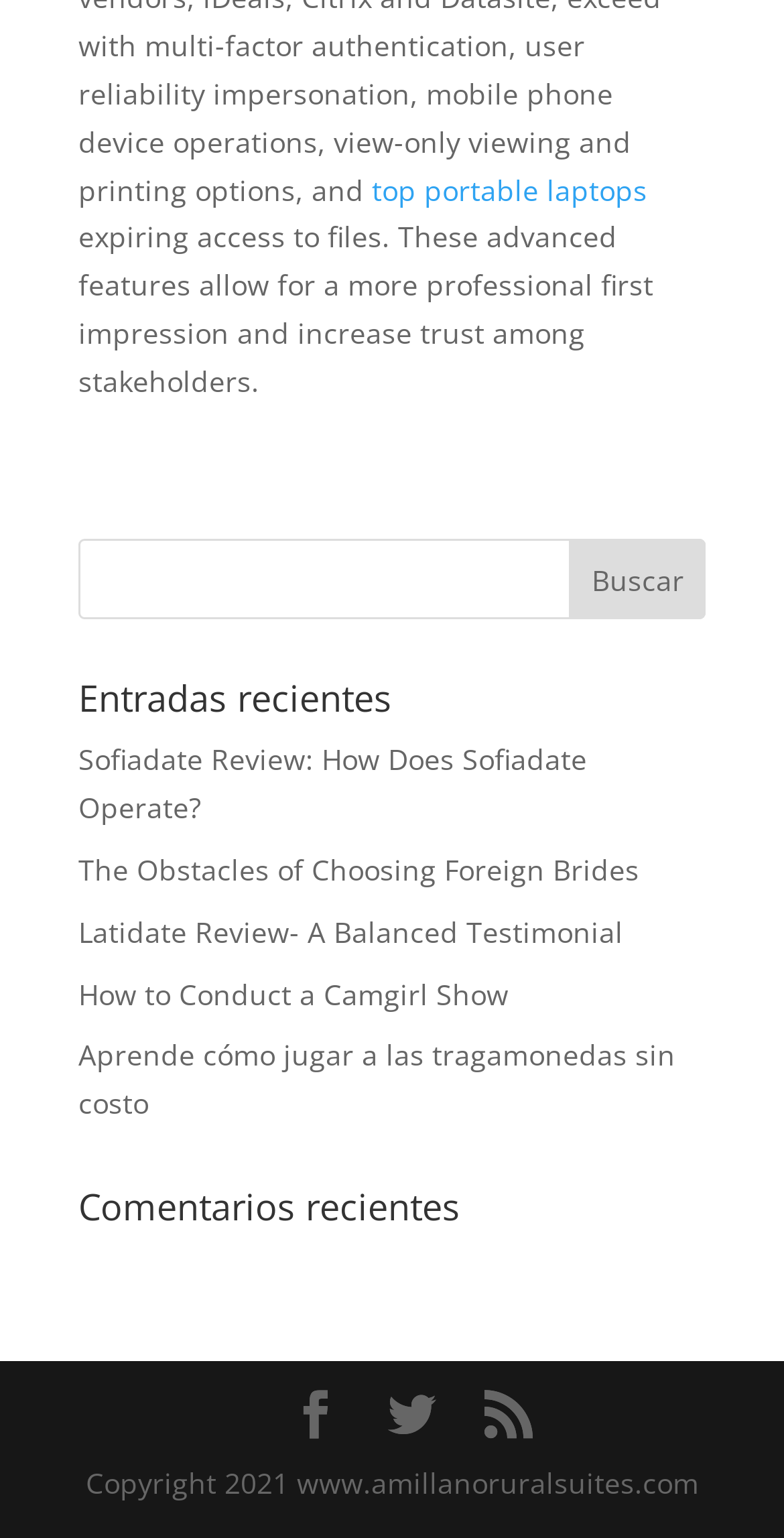Could you specify the bounding box coordinates for the clickable section to complete the following instruction: "search for something"?

[0.1, 0.351, 0.9, 0.403]